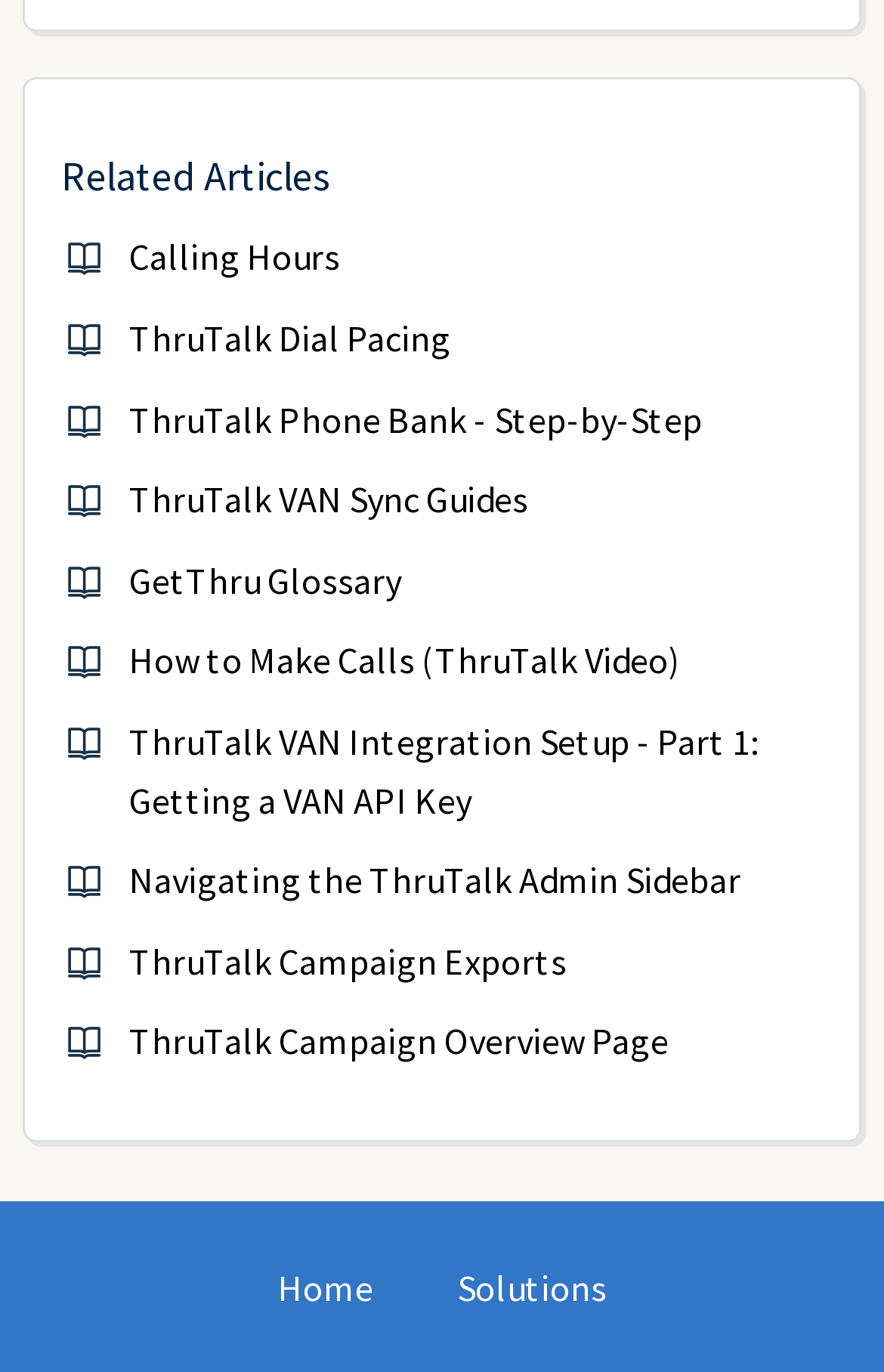Analyze the image and give a detailed response to the question:
What is the category of the first link?

The first link is 'Calling Hours', which suggests that it belongs to a category related to phone calls or communication. This can be inferred from the context of the webpage, which appears to be a resource page for a phone banking system.